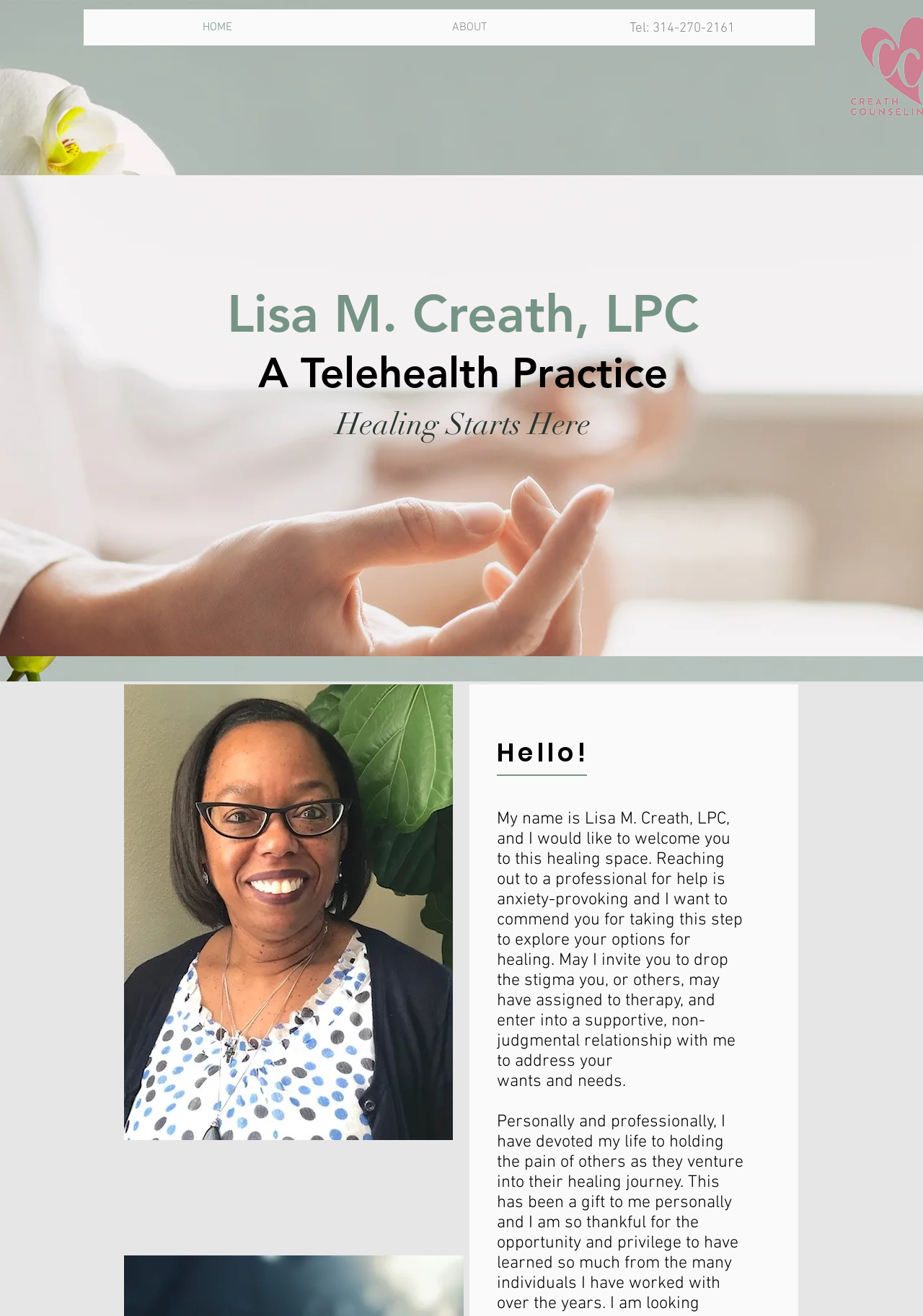What is the topic of the image at the top of the page?
Please provide a full and detailed response to the question.

I found the topic of the image by looking at the image element with the description 'Yoga at Home' which is located at the top of the page.